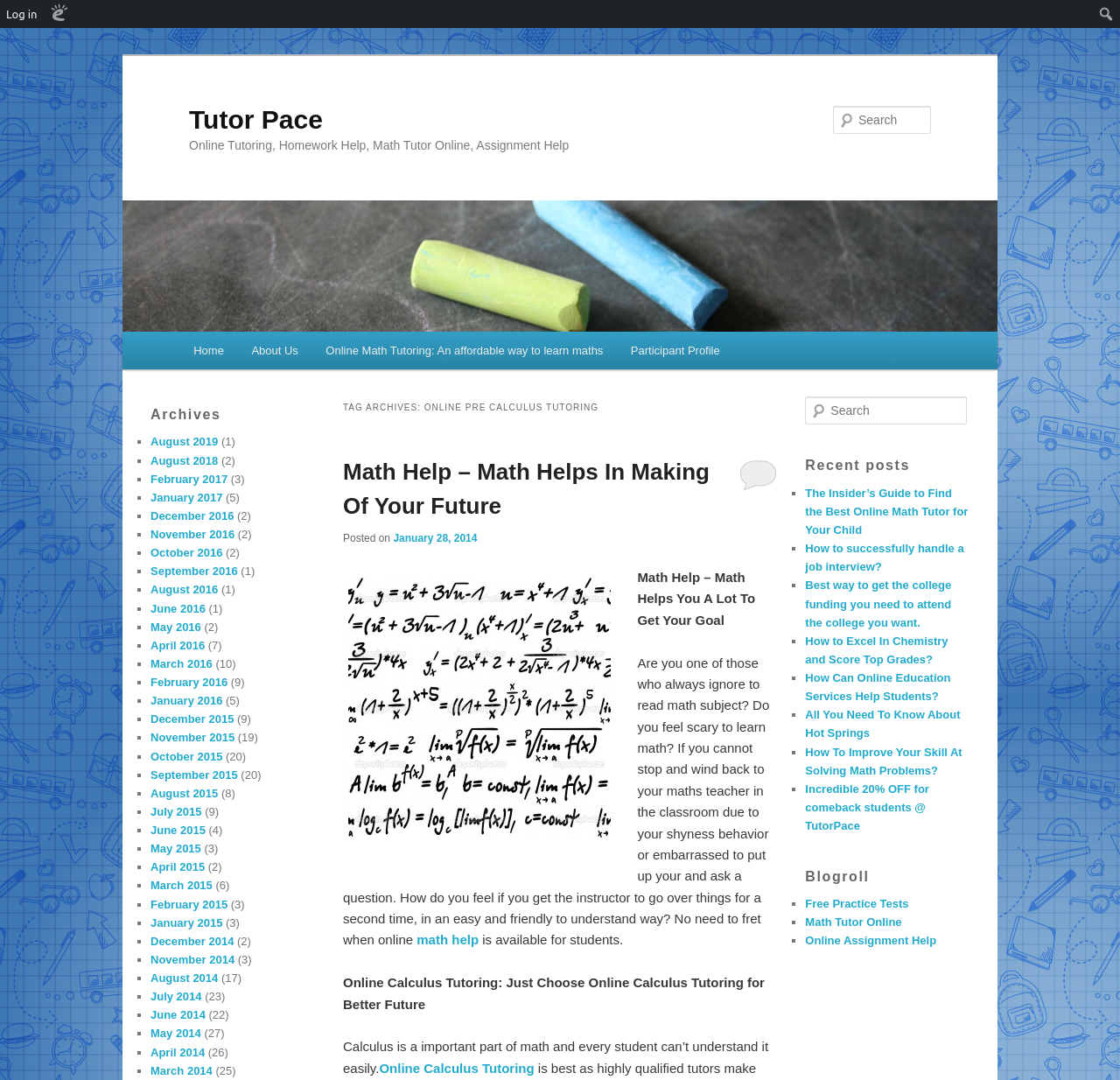Based on the visual content of the image, answer the question thoroughly: How many links are there in the 'Recent posts' section?

The 'Recent posts' section contains 9 links to different articles, each with a list marker '■' and a brief title.